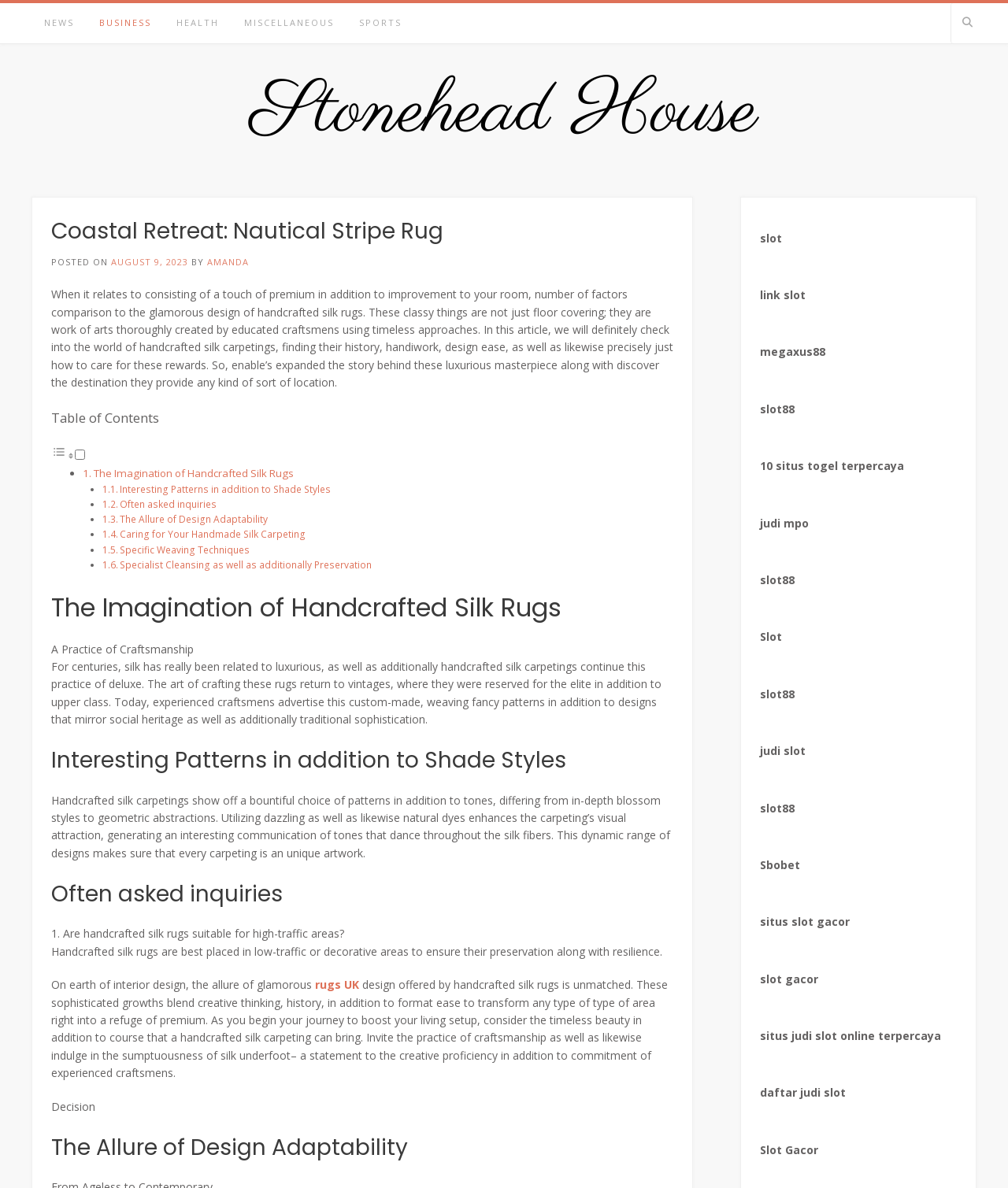Identify the bounding box coordinates of the element to click to follow this instruction: 'Click on NEWS'. Ensure the coordinates are four float values between 0 and 1, provided as [left, top, right, bottom].

[0.031, 0.003, 0.086, 0.037]